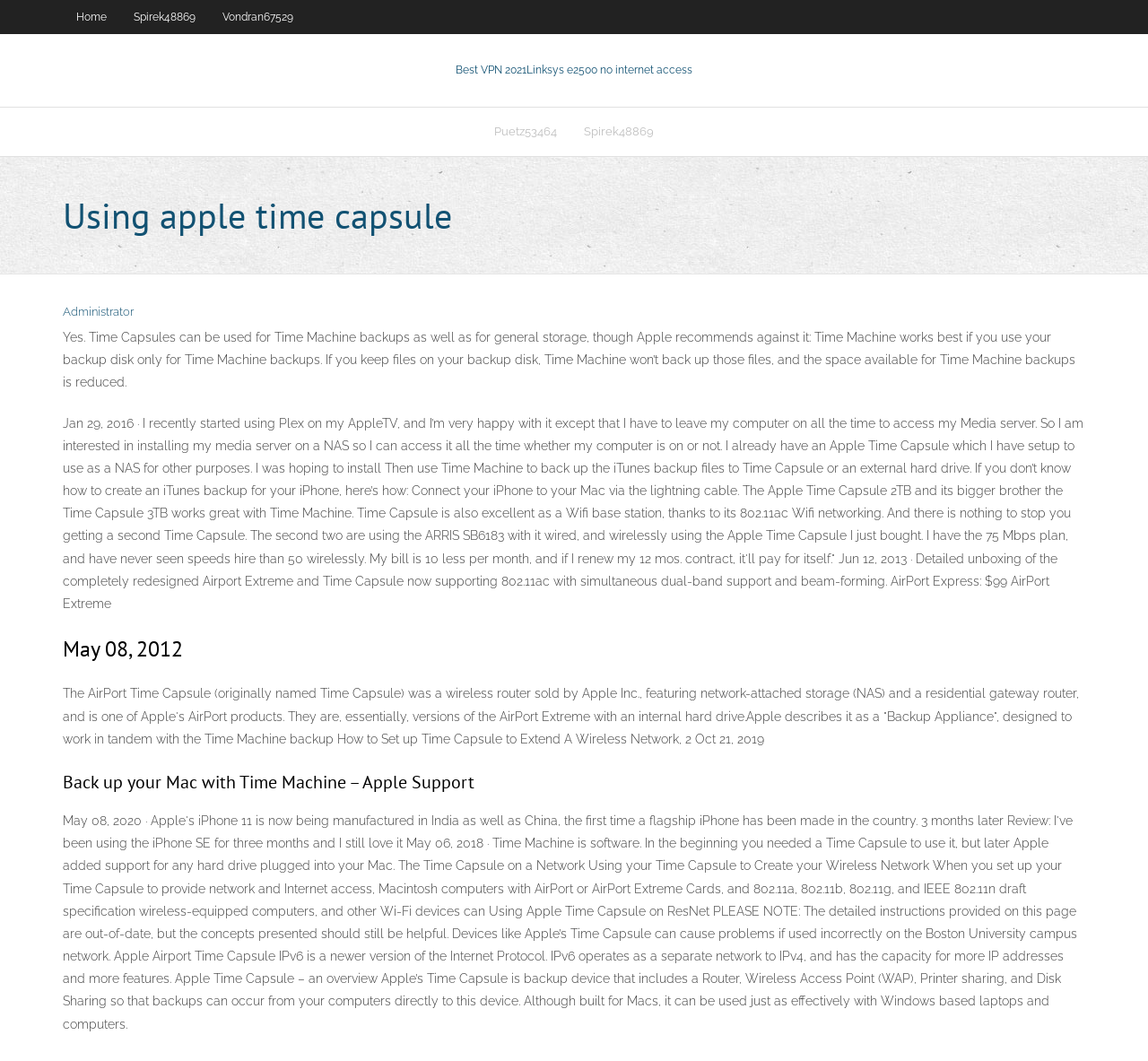Provide the bounding box coordinates in the format (top-left x, top-left y, bottom-right x, bottom-right y). All values are floating point numbers between 0 and 1. Determine the bounding box coordinate of the UI element described as: Administrator

[0.055, 0.287, 0.116, 0.3]